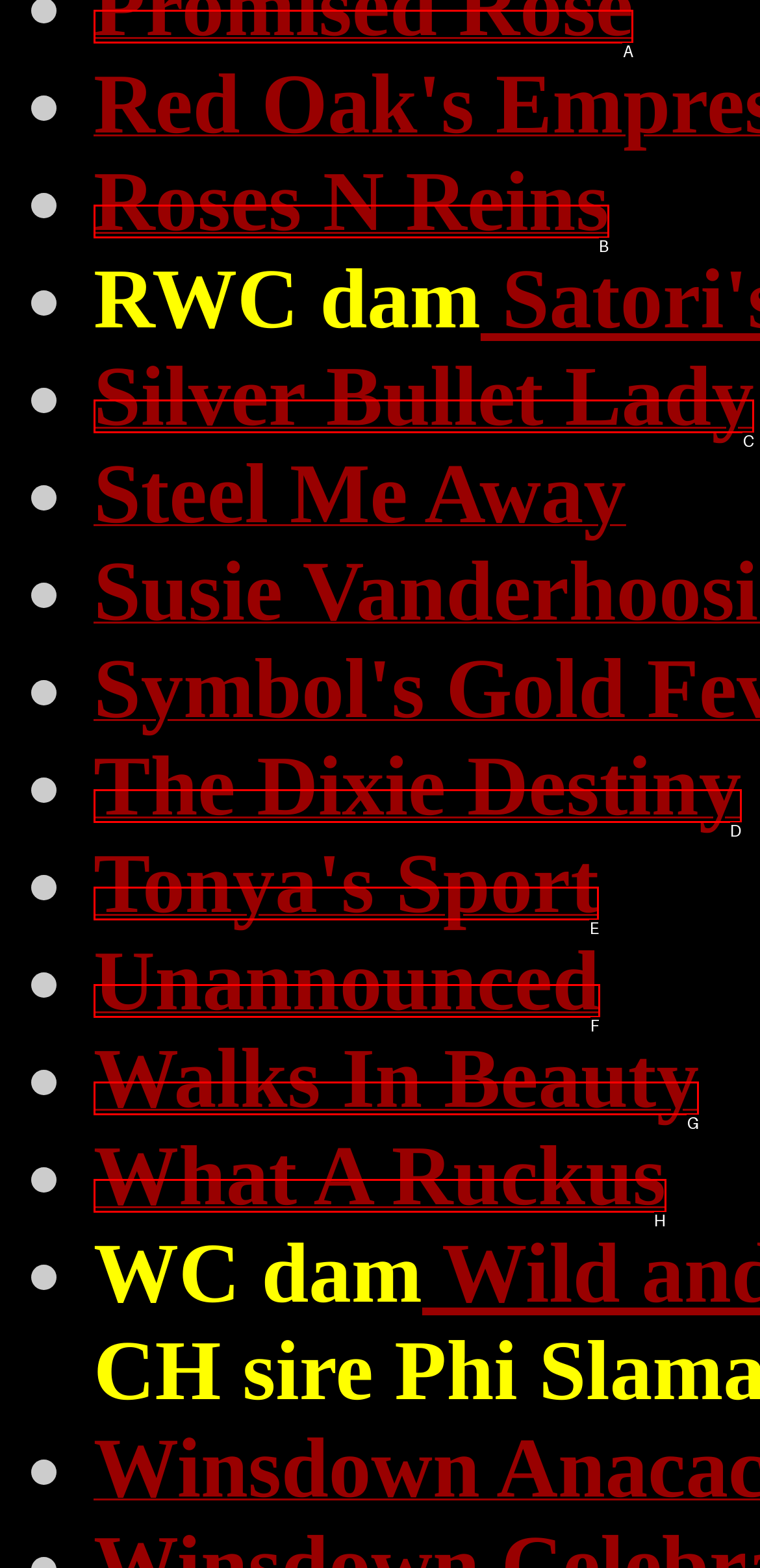Given the description: Unannounced, select the HTML element that matches it best. Reply with the letter of the chosen option directly.

F